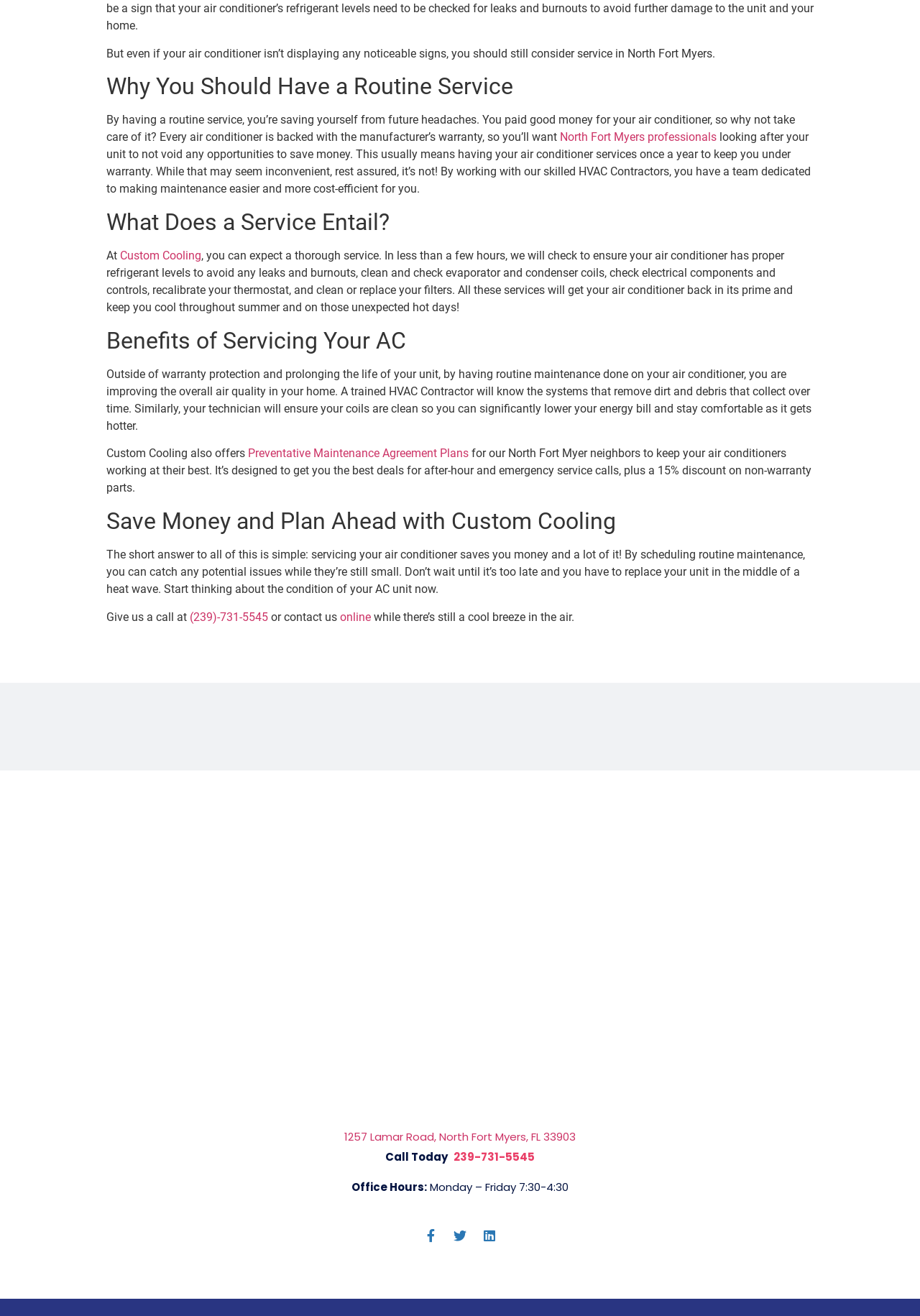Please identify the bounding box coordinates of the clickable area that will allow you to execute the instruction: "Click the 'Preventative Maintenance Agreement Plans' link".

[0.27, 0.339, 0.509, 0.35]